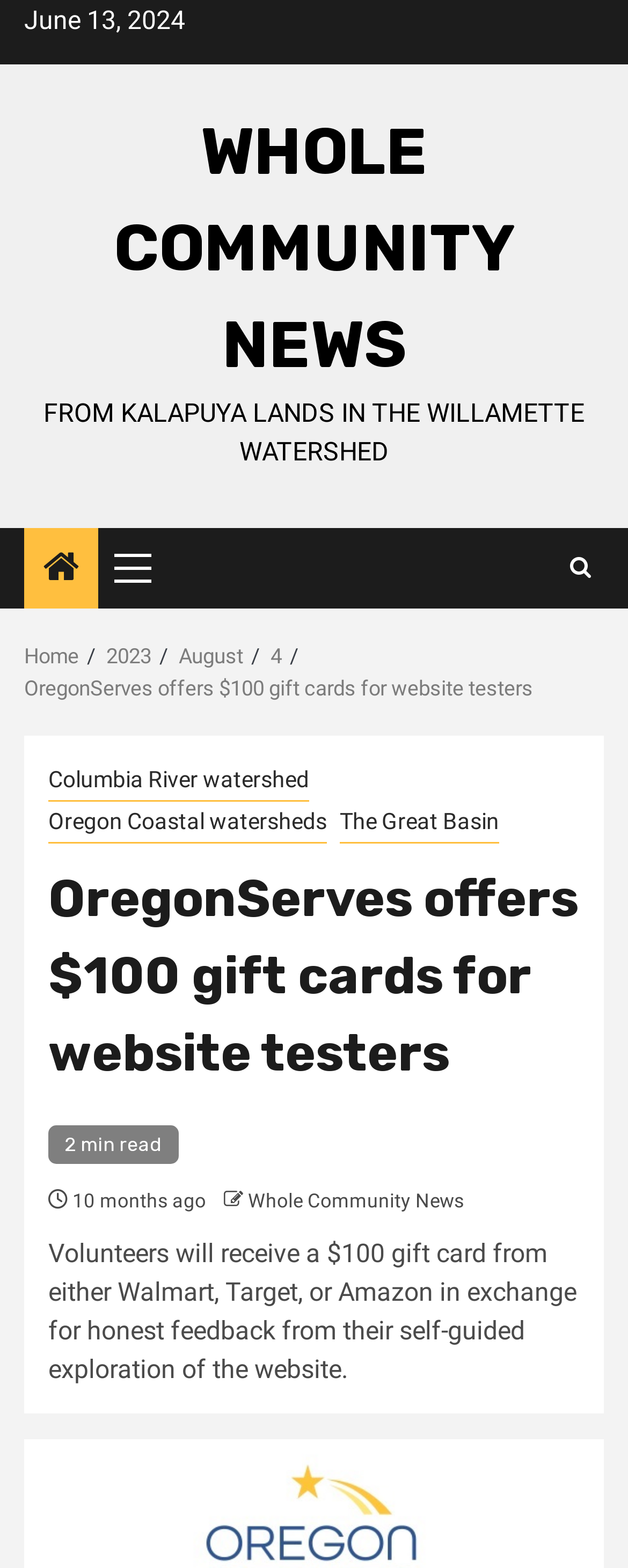What is the topic of the news article?
Observe the image and answer the question with a one-word or short phrase response.

OregonServes gift cards